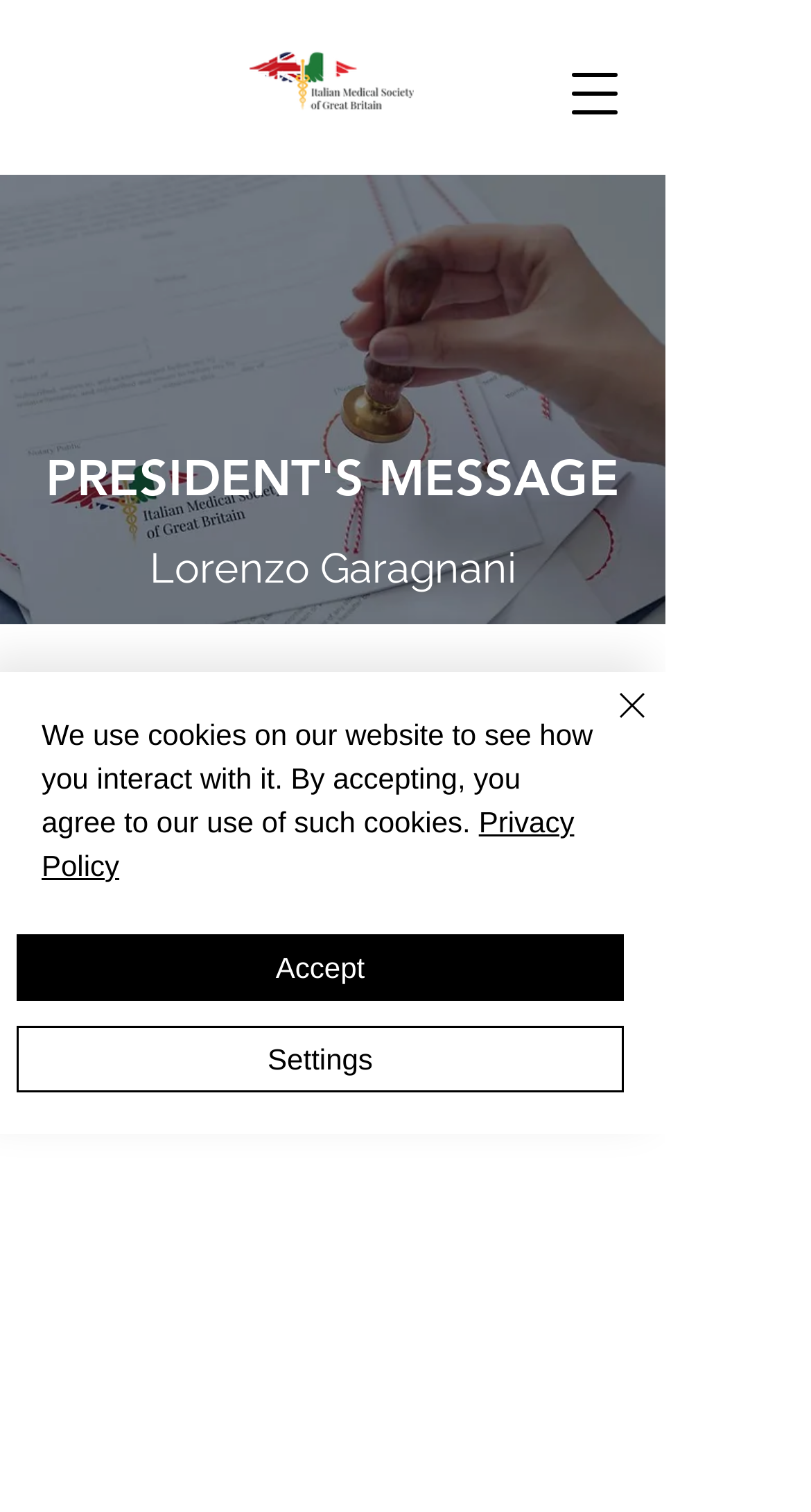Please give a succinct answer to the question in one word or phrase:
What is the image file name of the logo?

logosqr.png